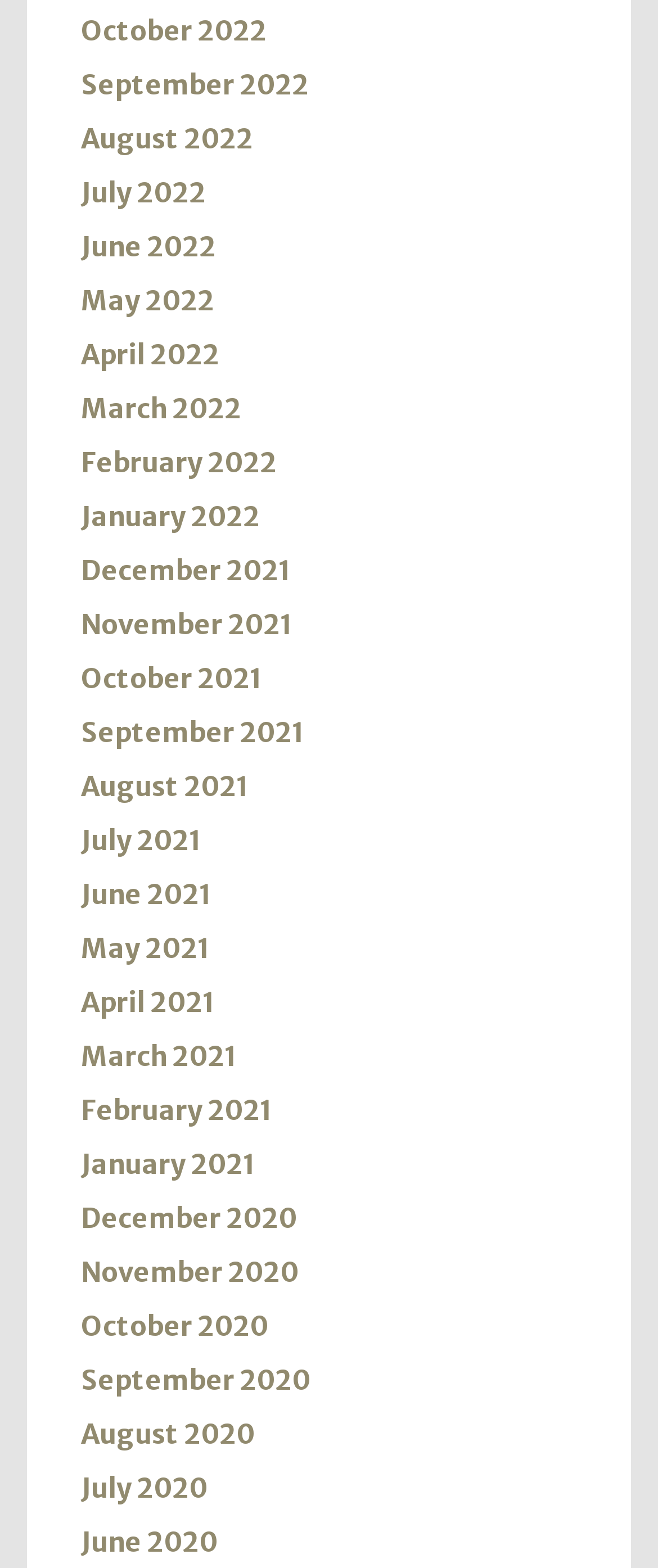Examine the image and give a thorough answer to the following question:
What is the most recent month listed?

By examining the list of links, I can see that the most recent month listed is October 2022, which is the first link in the list.